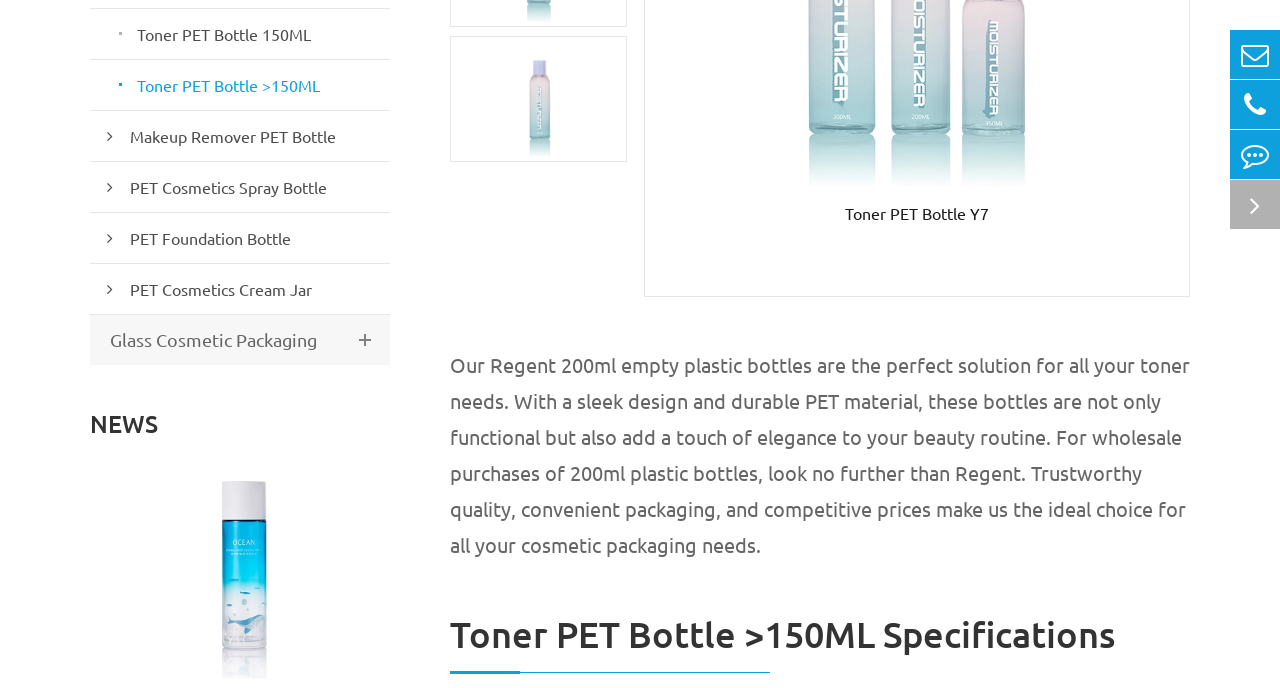Provide the bounding box coordinates of the HTML element this sentence describes: "Glass Cosmetic Packaging".

[0.07, 0.458, 0.305, 0.53]